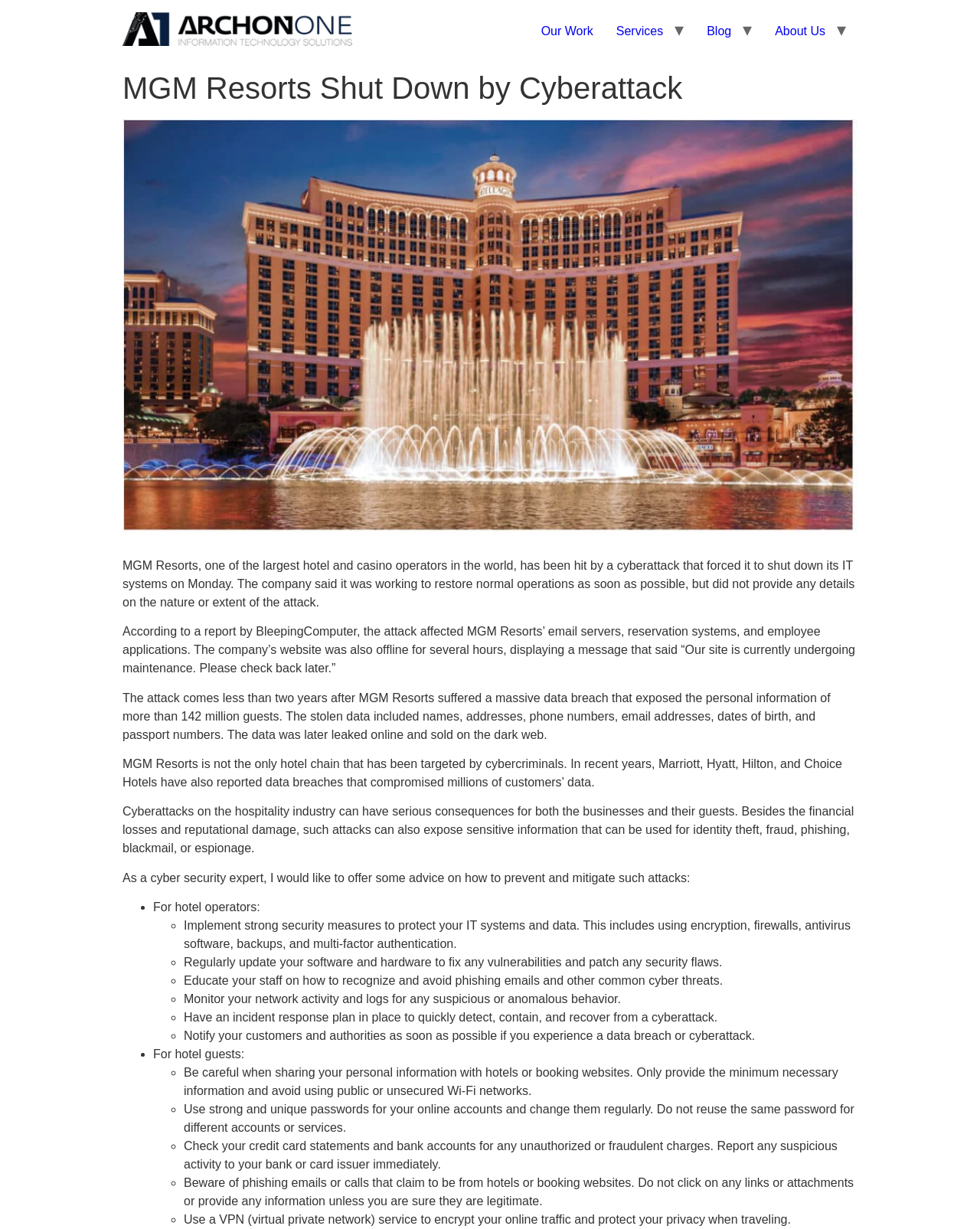What was affected by the cyberattack?
Examine the webpage screenshot and provide an in-depth answer to the question.

According to the article, the cyberattack affected MGM Resorts' email servers, reservation systems, and employee applications, as mentioned in the second paragraph: 'The attack affected MGM Resorts’ email servers, reservation systems, and employee applications.'